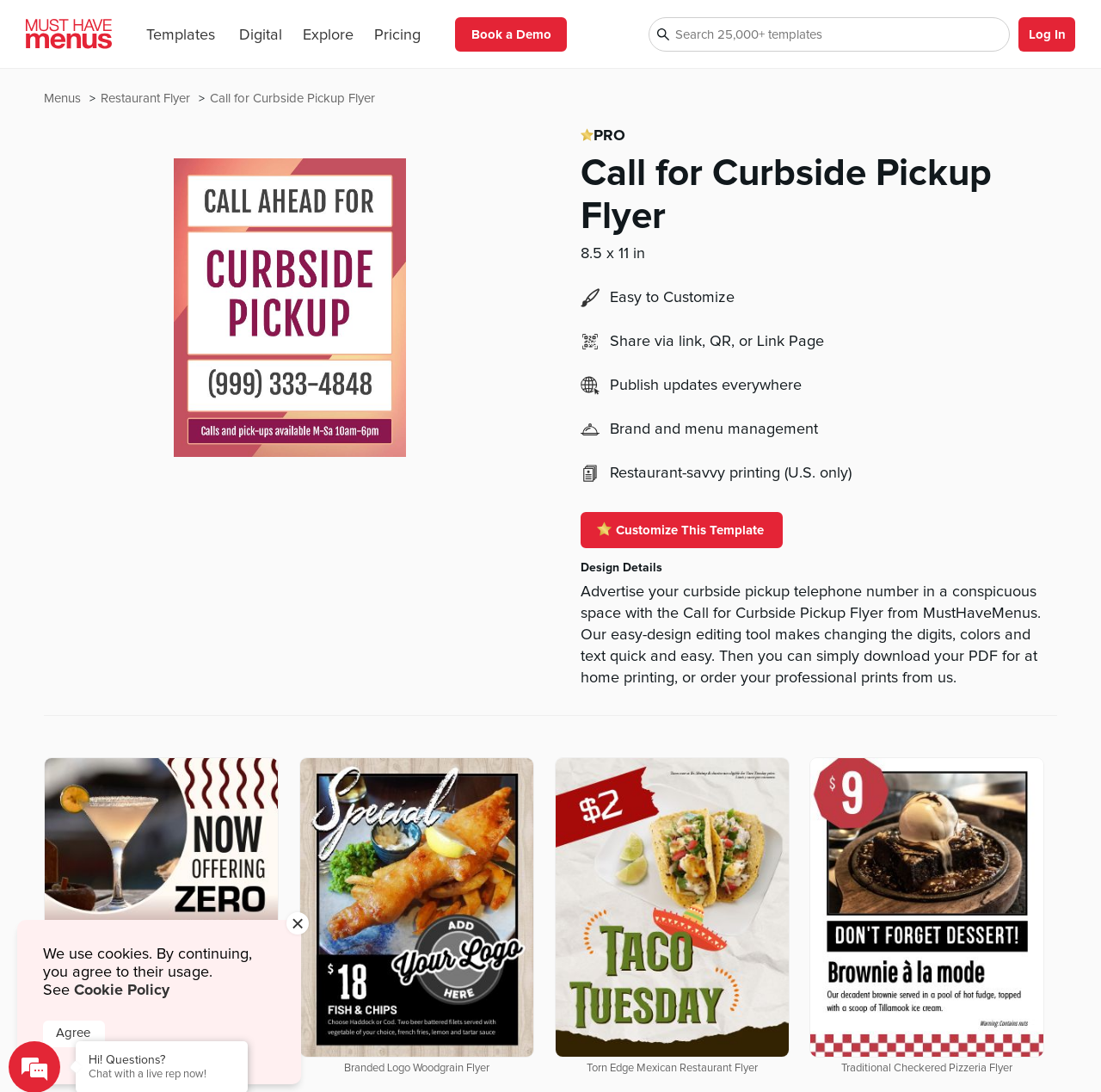Please respond to the question with a concise word or phrase:
What is the purpose of the 'Publish updates everywhere' feature?

Publish updates